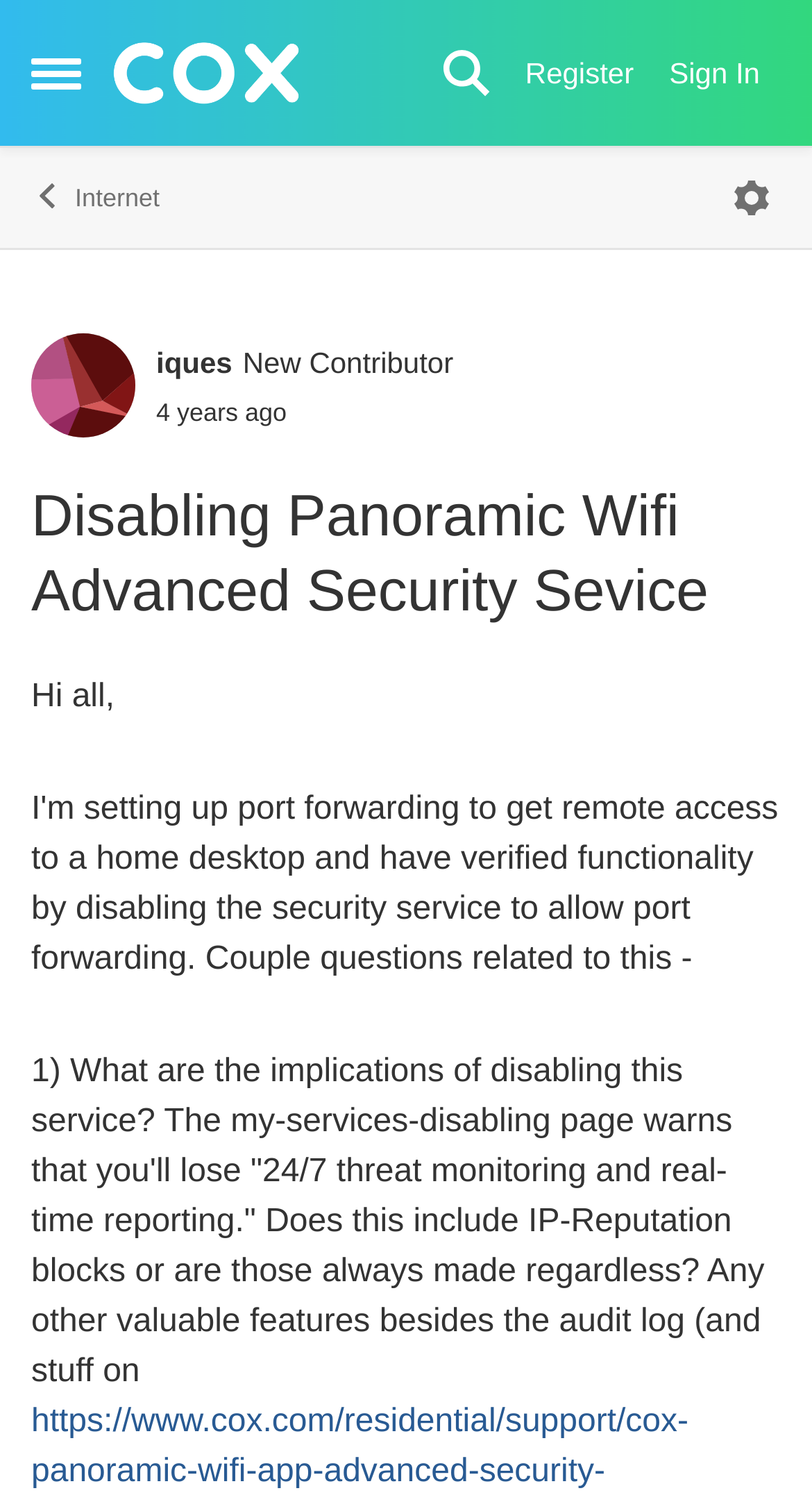Please specify the bounding box coordinates of the clickable section necessary to execute the following command: "Register for an account".

[0.621, 0.028, 0.806, 0.07]